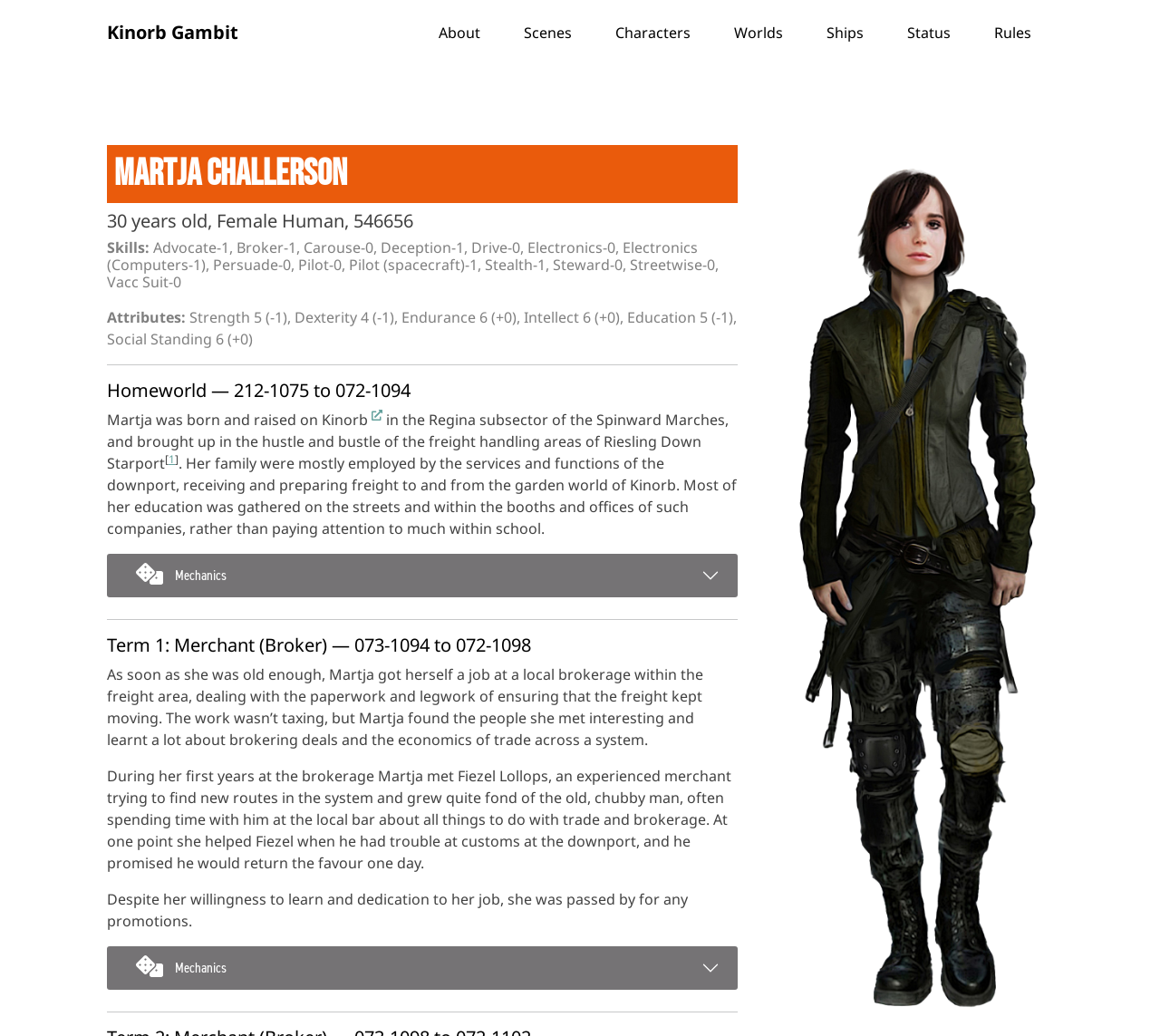What is the name of the old, chubby man Martja met at the brokerage?
Provide a short answer using one word or a brief phrase based on the image.

Fiezel Lollops